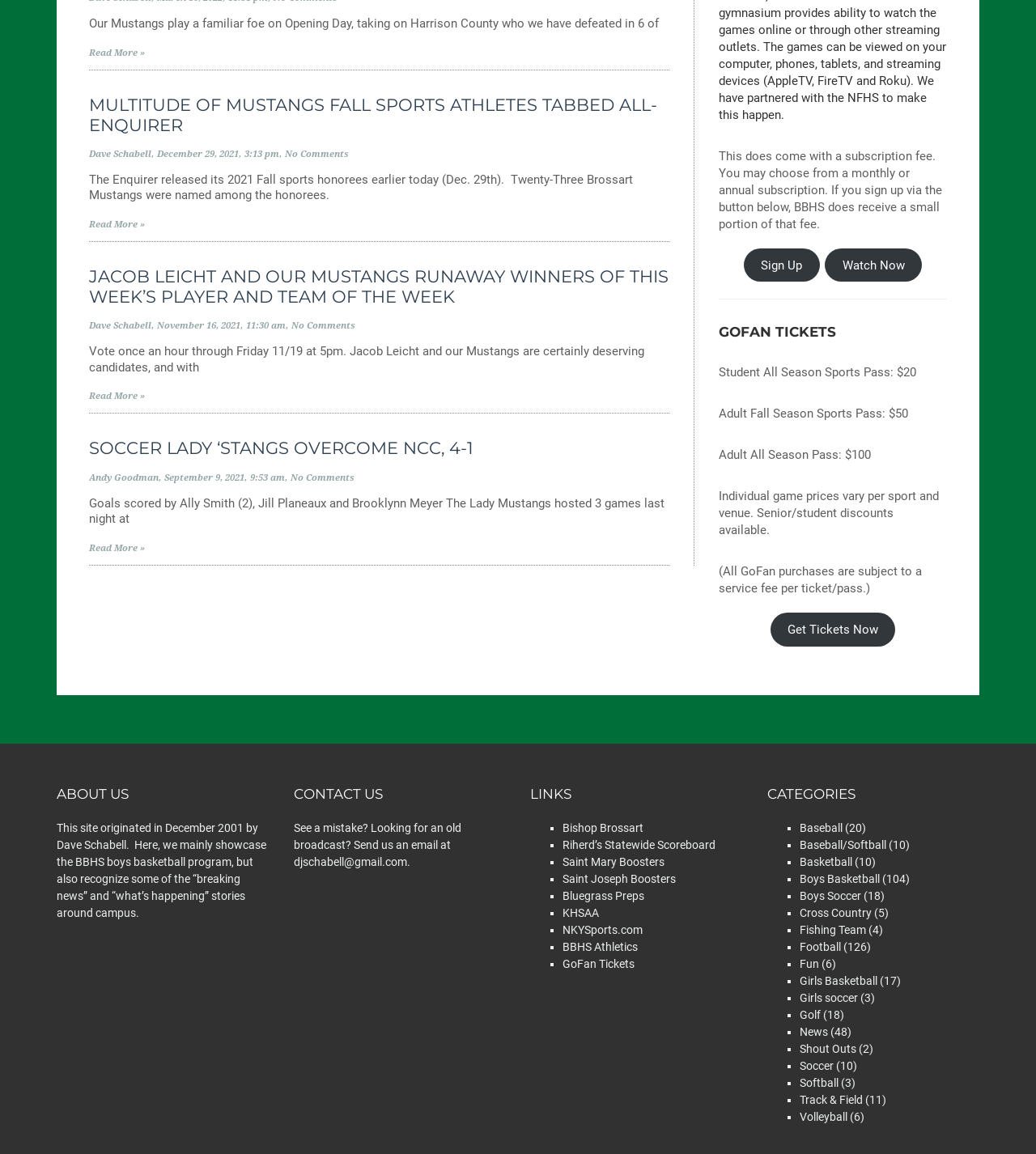Specify the bounding box coordinates of the element's area that should be clicked to execute the given instruction: "Visit Bishop Brossart website". The coordinates should be four float numbers between 0 and 1, i.e., [left, top, right, bottom].

[0.543, 0.712, 0.621, 0.723]